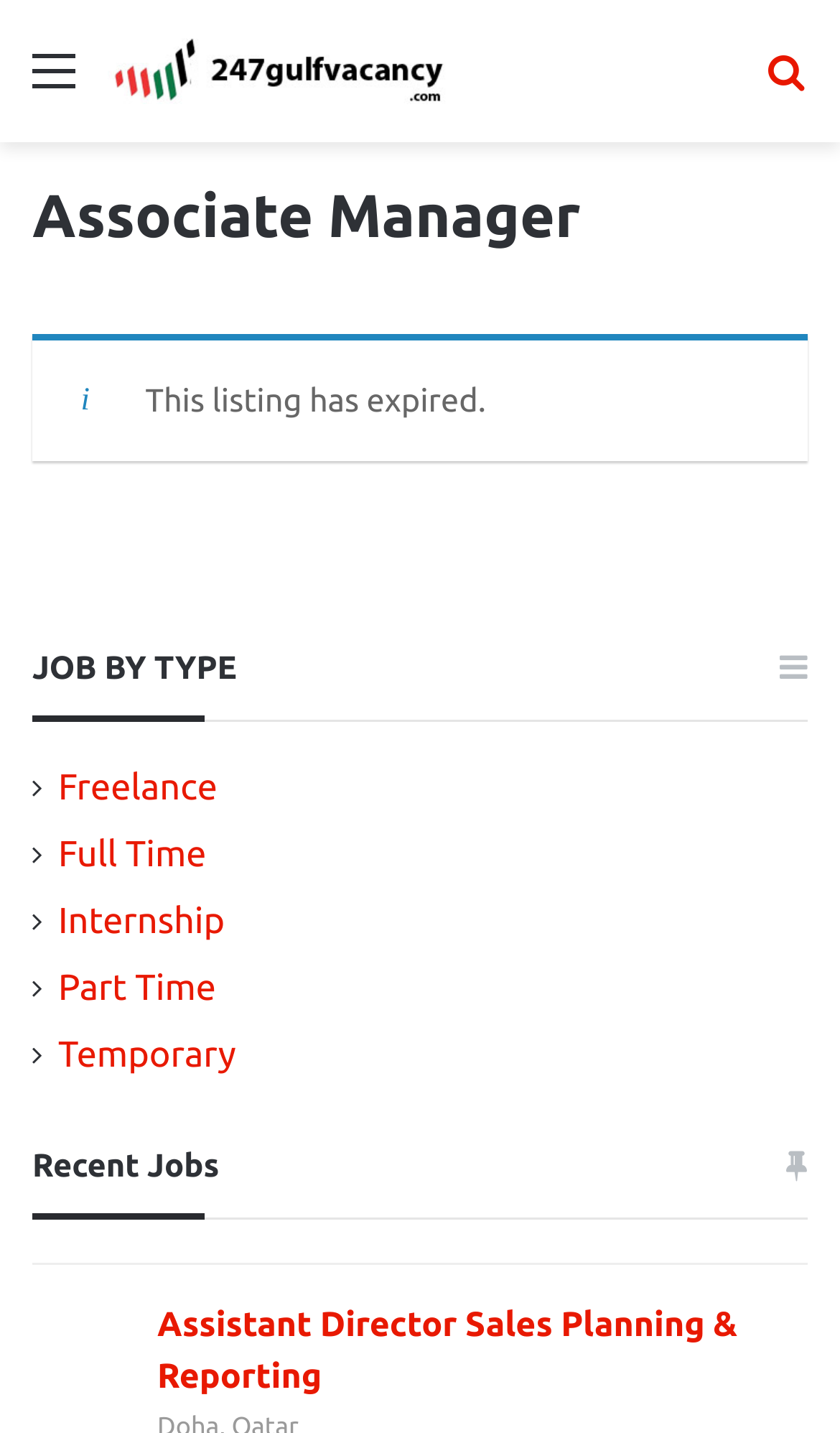Answer succinctly with a single word or phrase:
What is the title of the recent job?

Assistant Director Sales Planning & Reporting